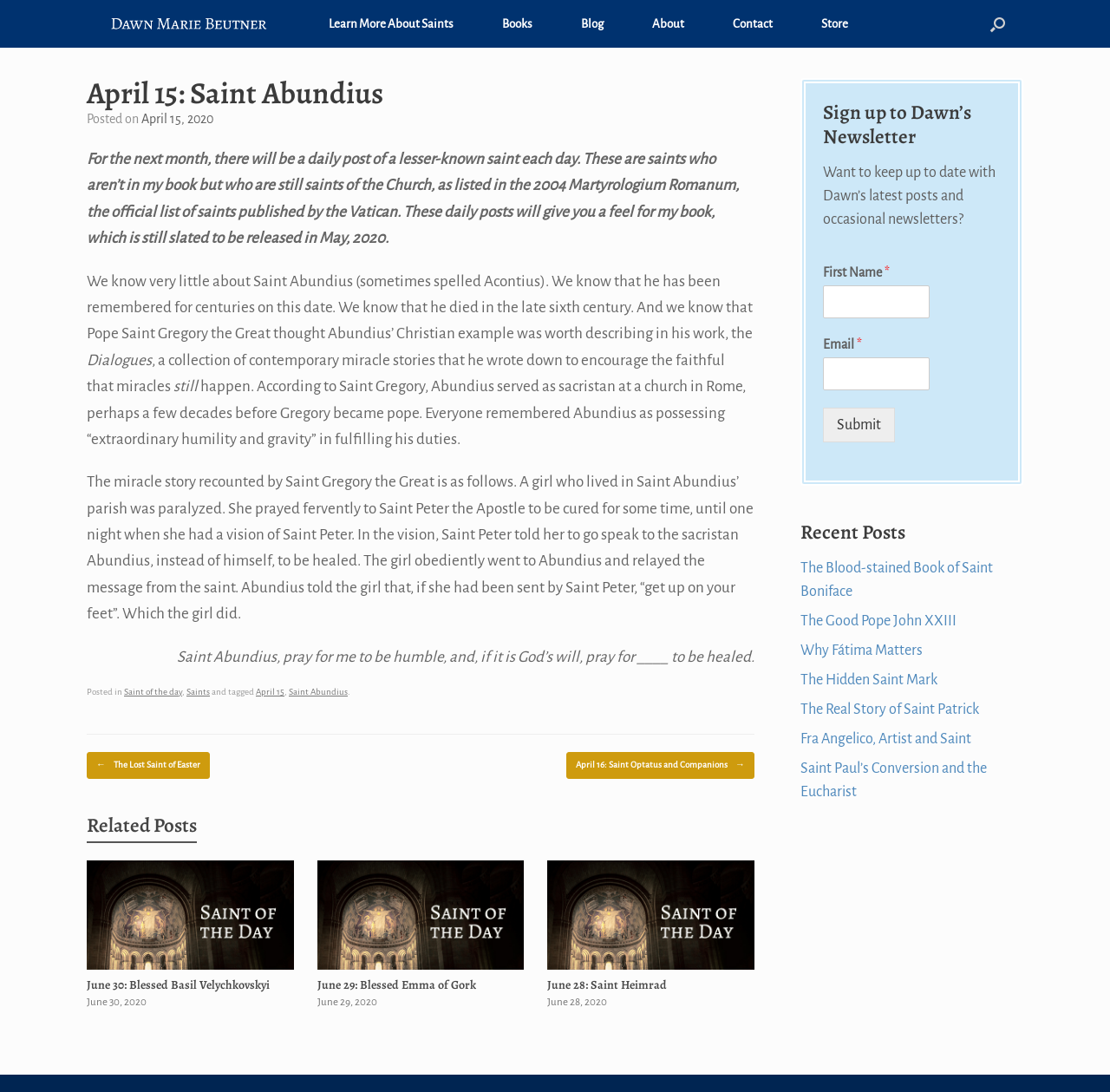Please provide a short answer using a single word or phrase for the question:
What is the name of the author of the book mentioned in the post?

Dawn Marie Beutner